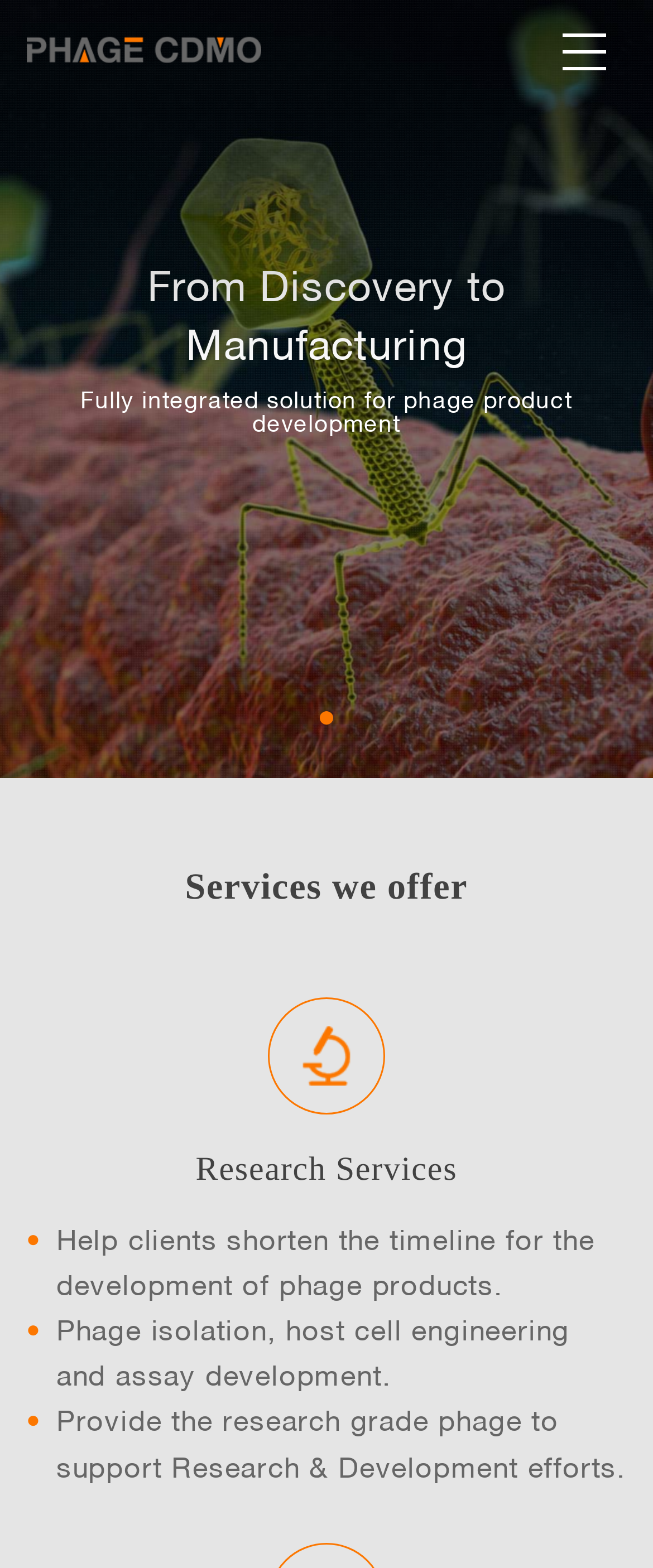From the webpage screenshot, predict the bounding box of the UI element that matches this description: "aria-label="Go to slide 1"".

[0.49, 0.453, 0.51, 0.462]